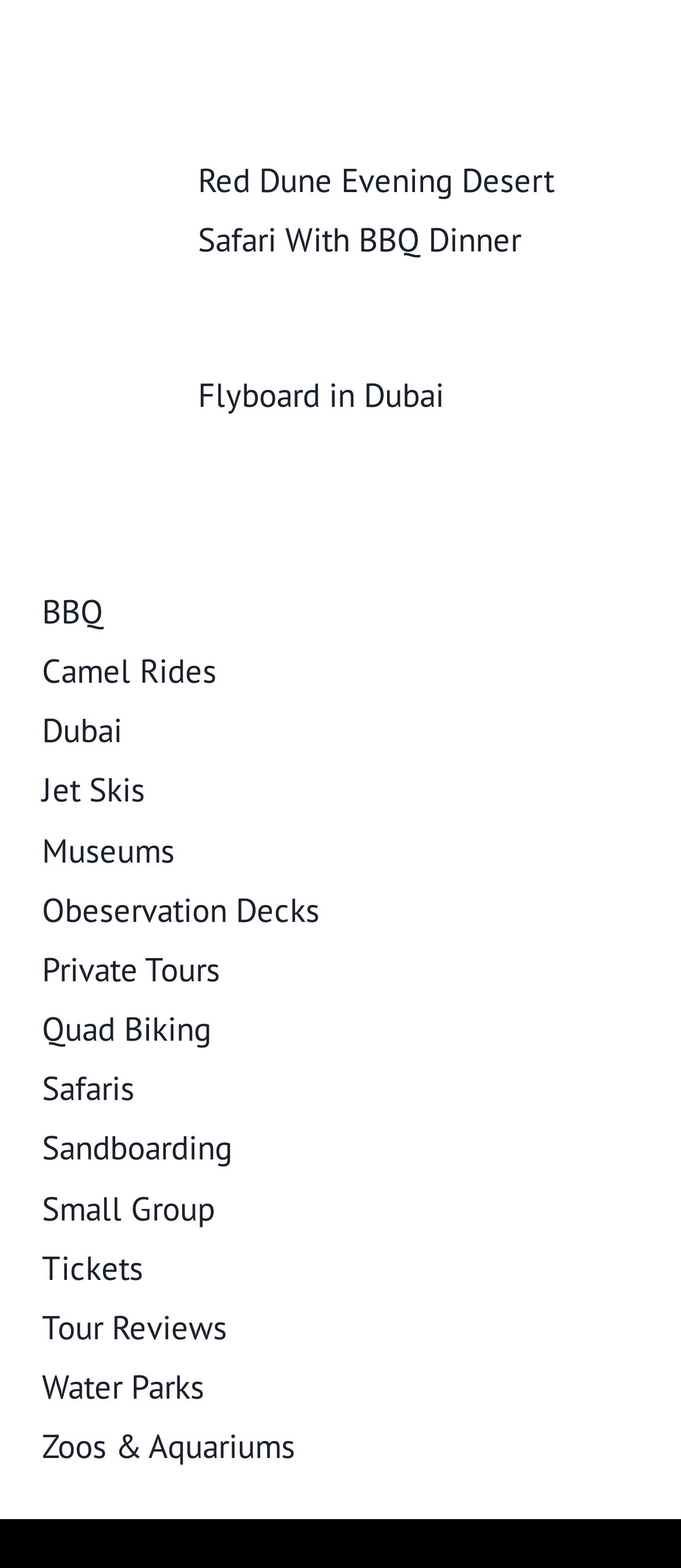Find the bounding box coordinates of the clickable area that will achieve the following instruction: "View BBQ options".

[0.062, 0.376, 0.151, 0.403]